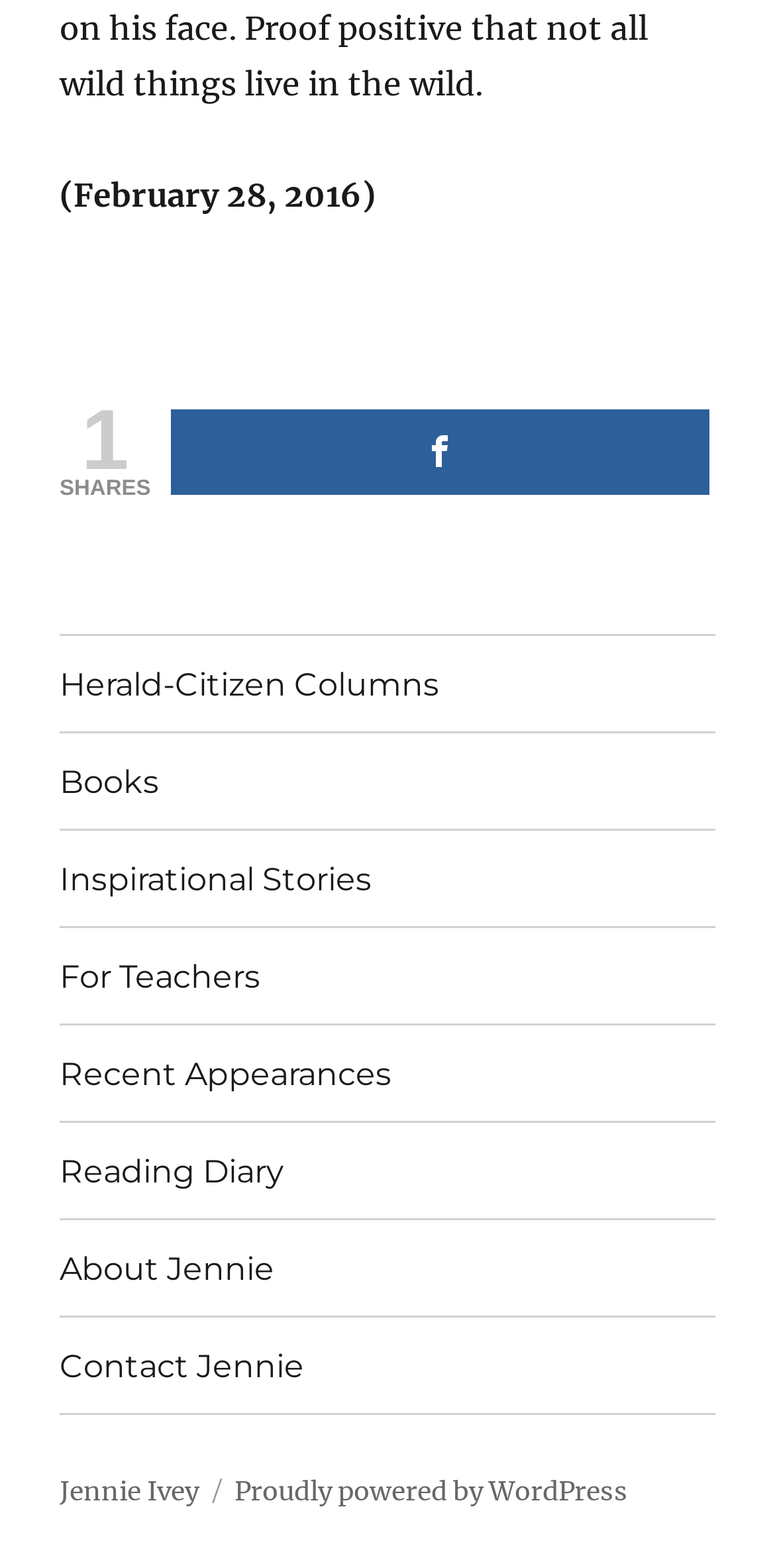Please predict the bounding box coordinates (top-left x, top-left y, bottom-right x, bottom-right y) for the UI element in the screenshot that fits the description: Share

[0.22, 0.261, 0.915, 0.316]